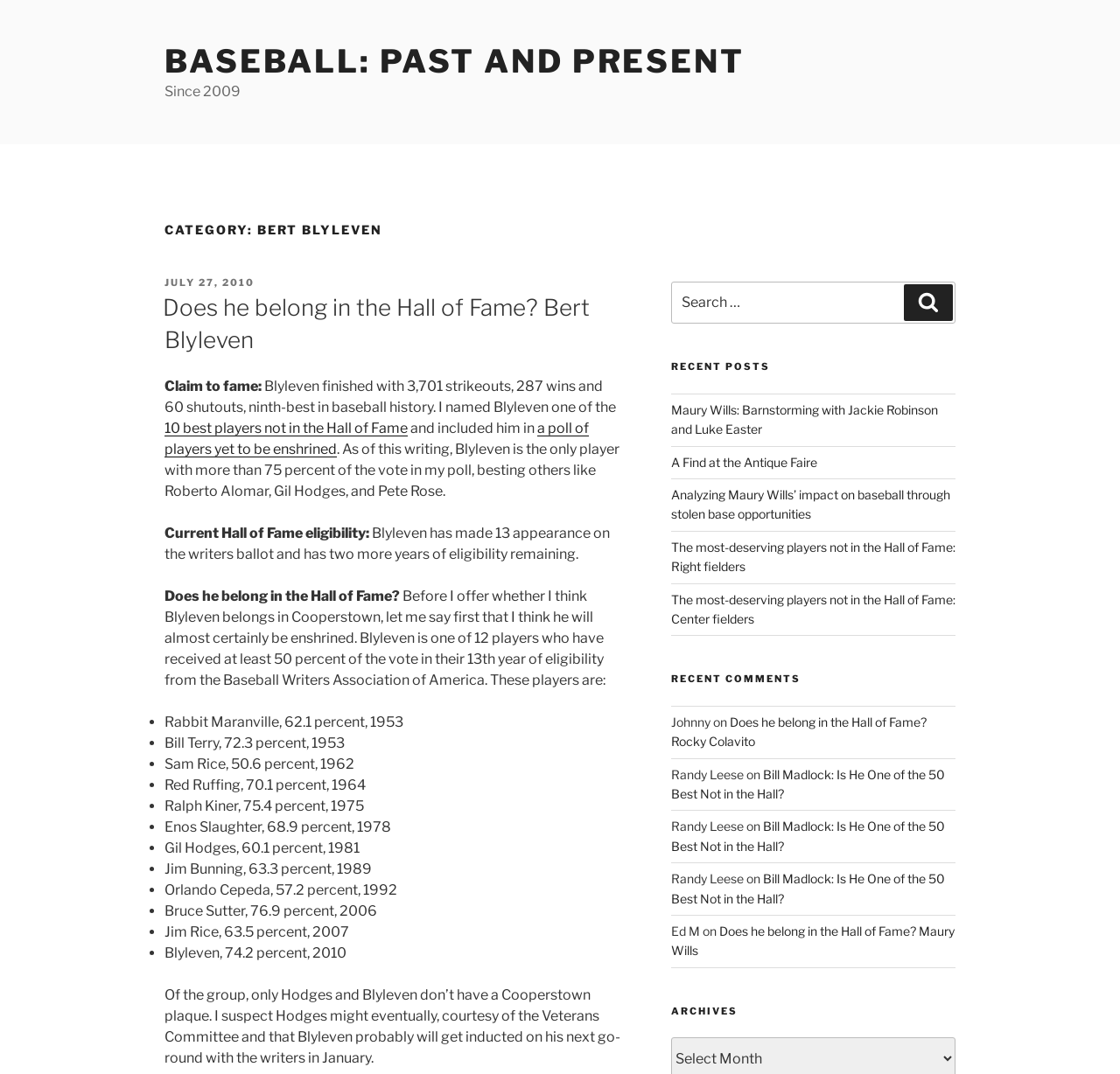Identify the bounding box coordinates for the element you need to click to achieve the following task: "Go to the Home page". Provide the bounding box coordinates as four float numbers between 0 and 1, in the form [left, top, right, bottom].

None